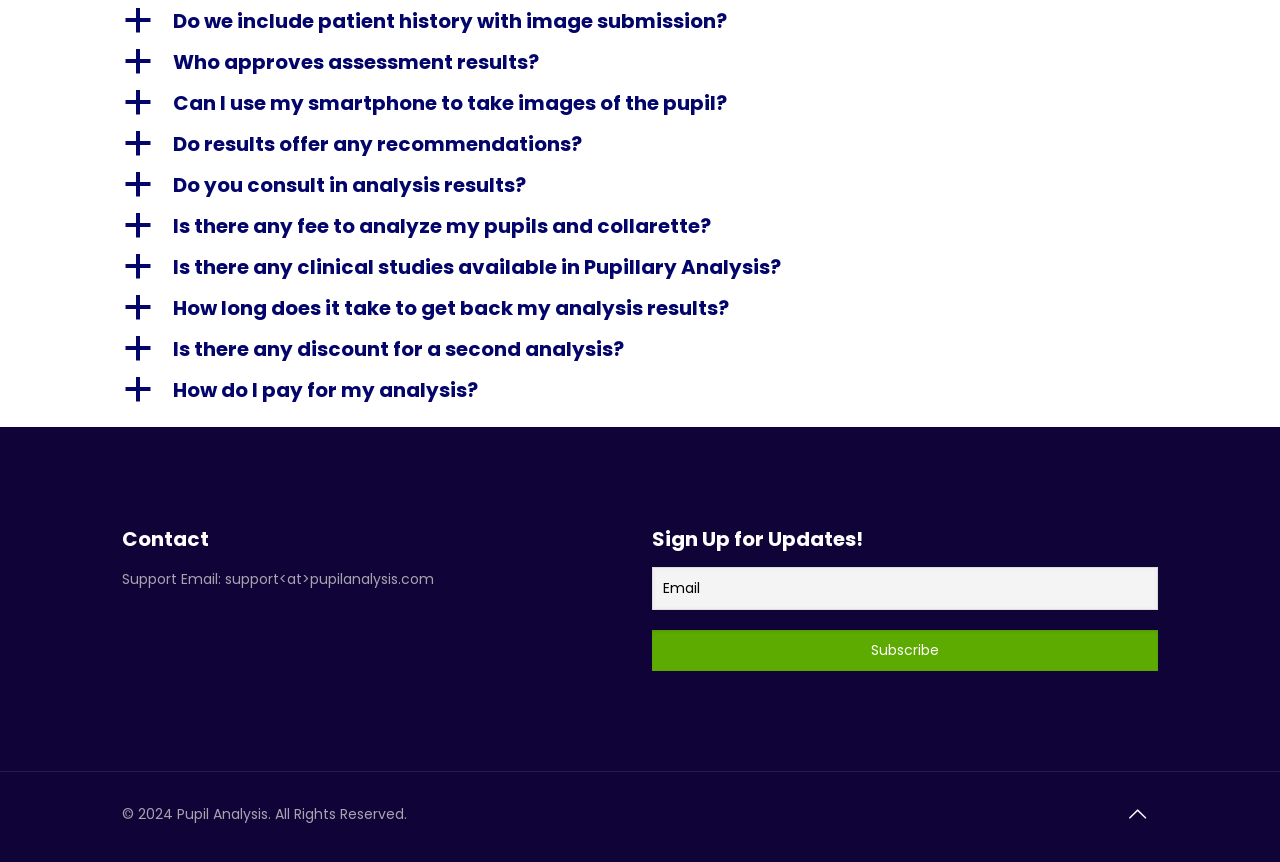Ascertain the bounding box coordinates for the UI element detailed here: "name="ne" placeholder="Email"". The coordinates should be provided as [left, top, right, bottom] with each value being a float between 0 and 1.

[0.509, 0.658, 0.905, 0.708]